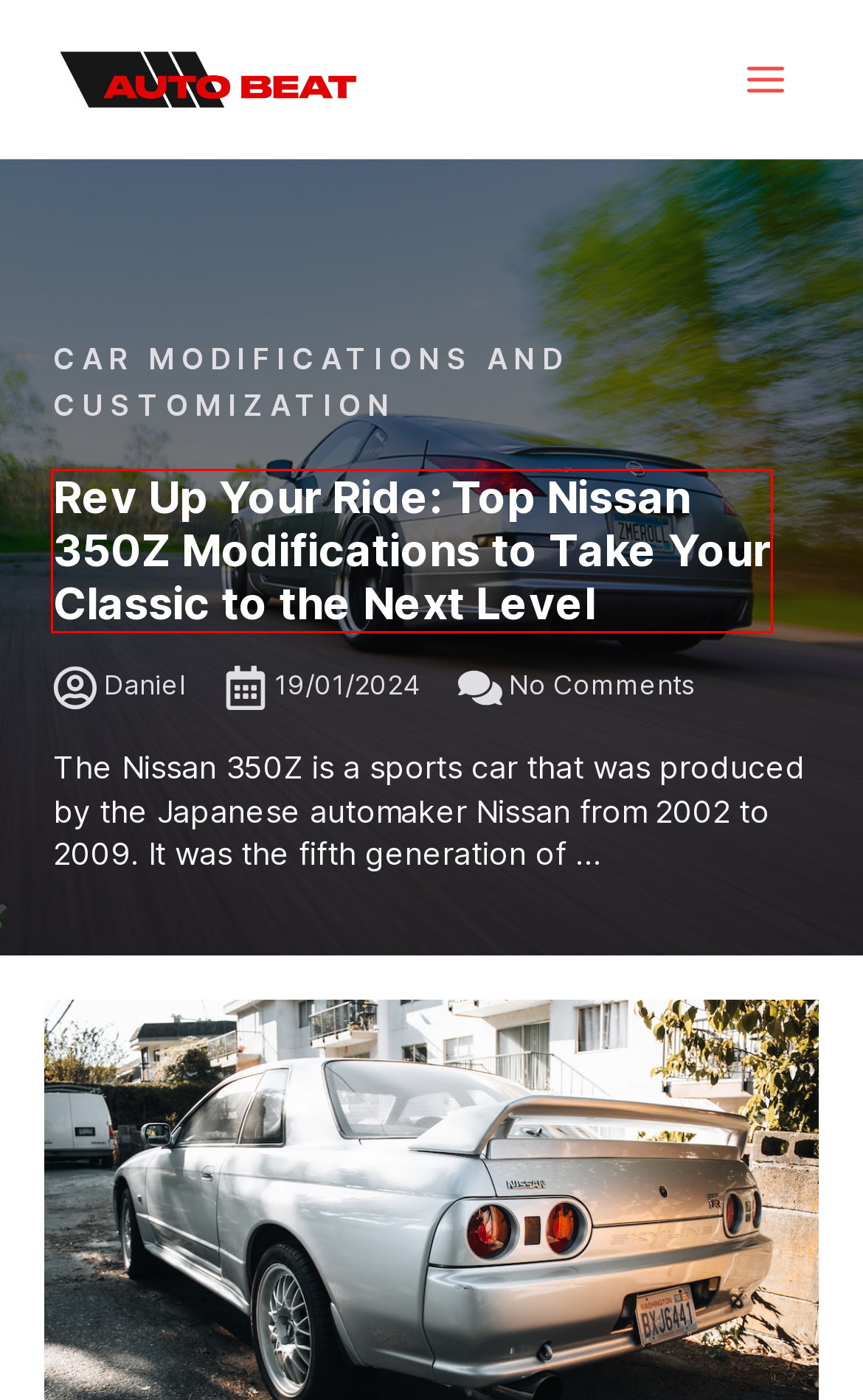Examine the screenshot of the webpage, noting the red bounding box around a UI element. Pick the webpage description that best matches the new page after the element in the red bounding box is clicked. Here are the candidates:
A. Car Modifications and Customization Archives - Auto Beat
B. Nismo: The High-Performance Brand That's Taking the Automotive World by Storm - Auto Beat
C. RWB Porsche: A Guide to the Japanese Tuner's Wild Creations - Auto Beat
D. Drifting and Motorsports Archives - Auto Beat
E. Classic Japanese Cars Archives - Auto Beat
F. Rev Up Your Ride: Top Nissan 350Z Modifications to Take Your Classic to the Next Level - Auto Beat
G. Importing Classic Japanese Cars into the UK - Auto Beat
H. Japanese Domestic Market (JDM) Archives - Auto Beat

F